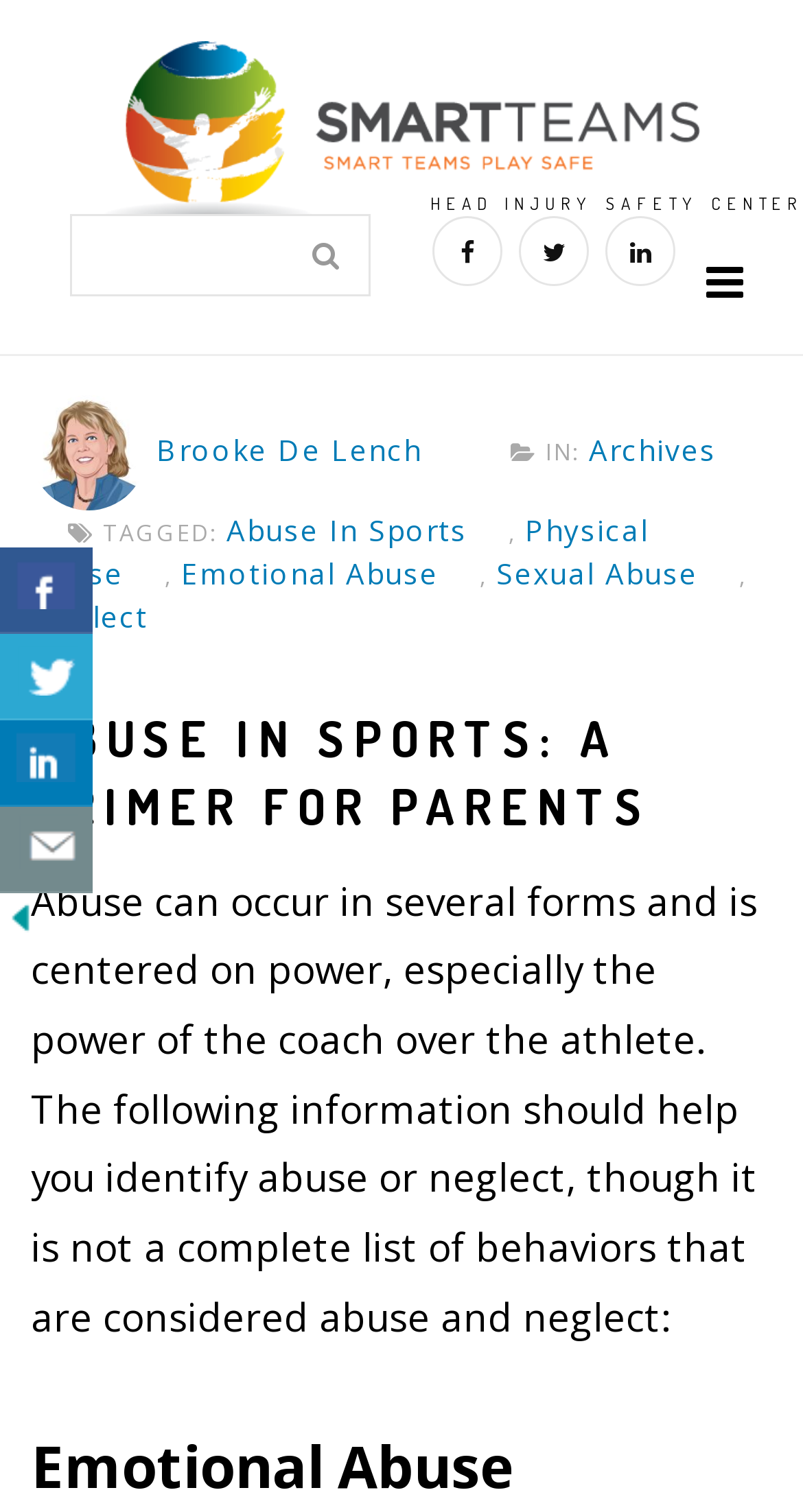What is the topic of the microsite?
Answer the question with a single word or phrase derived from the image.

Abuse in Sports